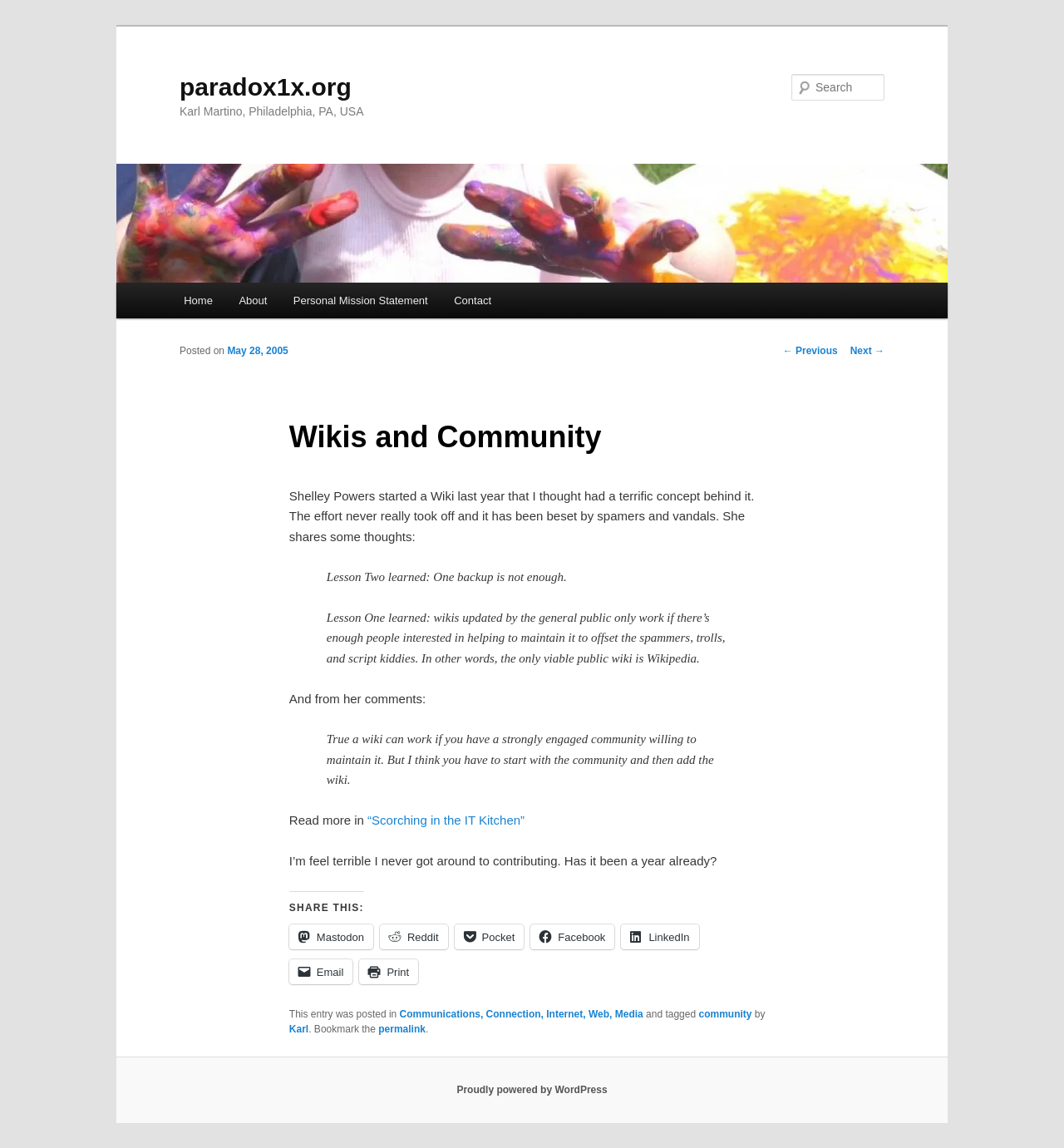Find the bounding box coordinates for the area that must be clicked to perform this action: "Search for something".

[0.744, 0.064, 0.831, 0.088]